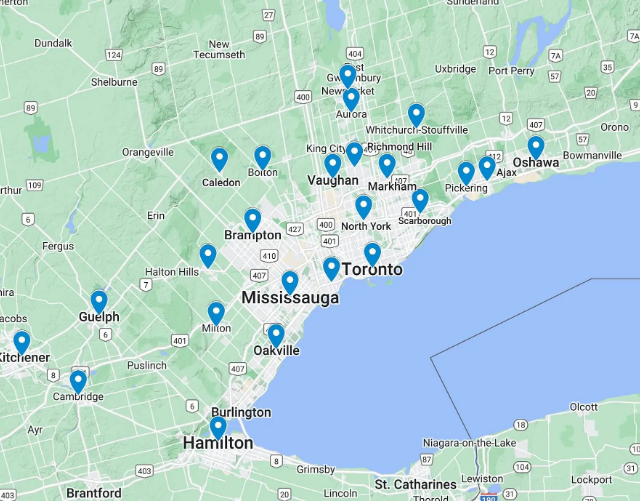Describe all significant details and elements found in the image.

The image showcases a detailed map of the Greater Toronto Area, highlighting various cities and regions including Toronto, Mississauga, Brampton, and more. These locations are marked with blue pins, indicating specific areas of interest or service availability. The map visually represents the extensive reach of services offered in this region, particularly for a company specializing in restoration and emergency response. The caption emphasizes the accessibility and convenience for potential customers seeking assistance across these notable areas.